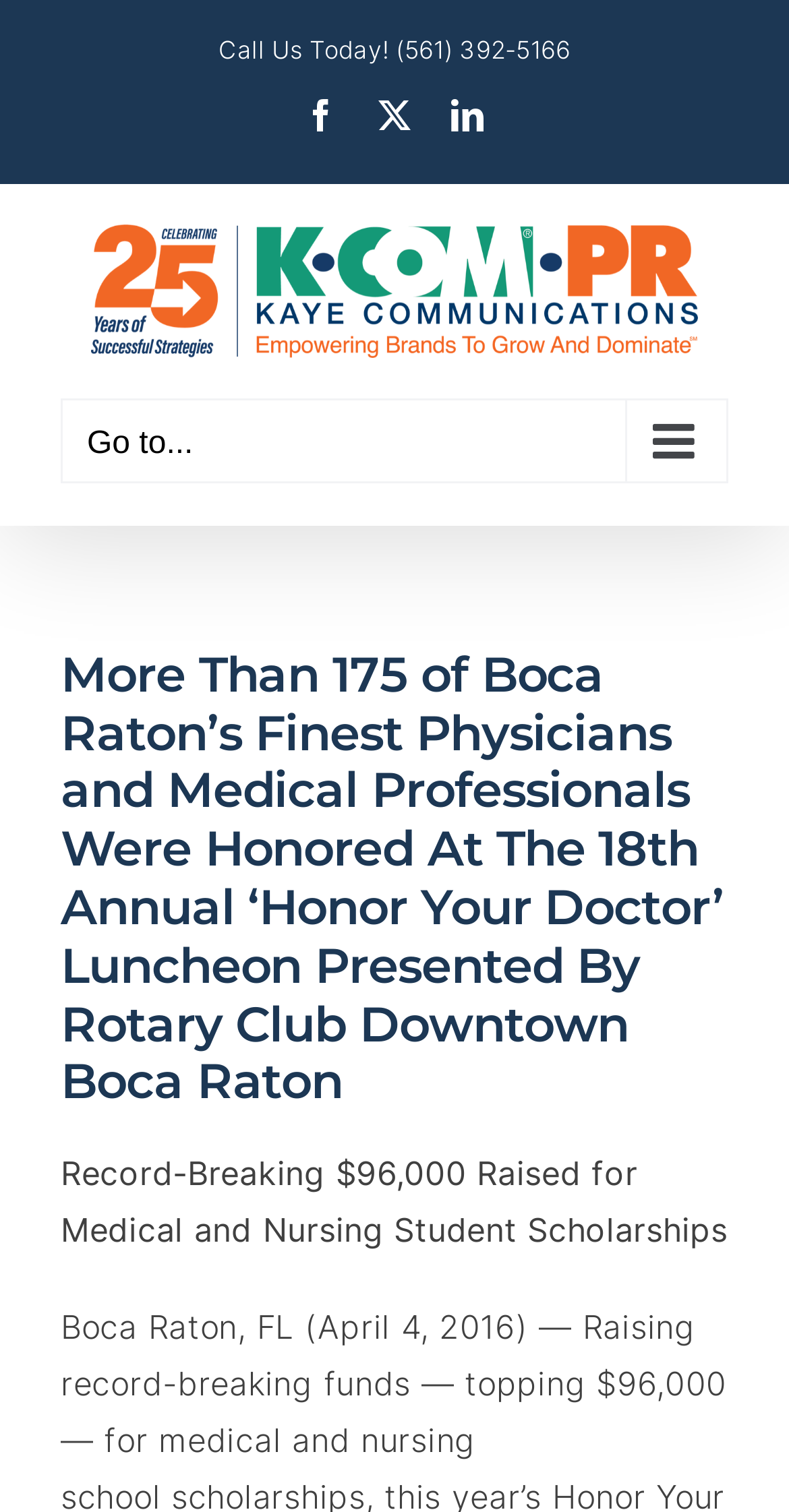Locate the bounding box for the described UI element: "alt="Kaye Communications Logo"". Ensure the coordinates are four float numbers between 0 and 1, formatted as [left, top, right, bottom].

[0.077, 0.149, 0.923, 0.236]